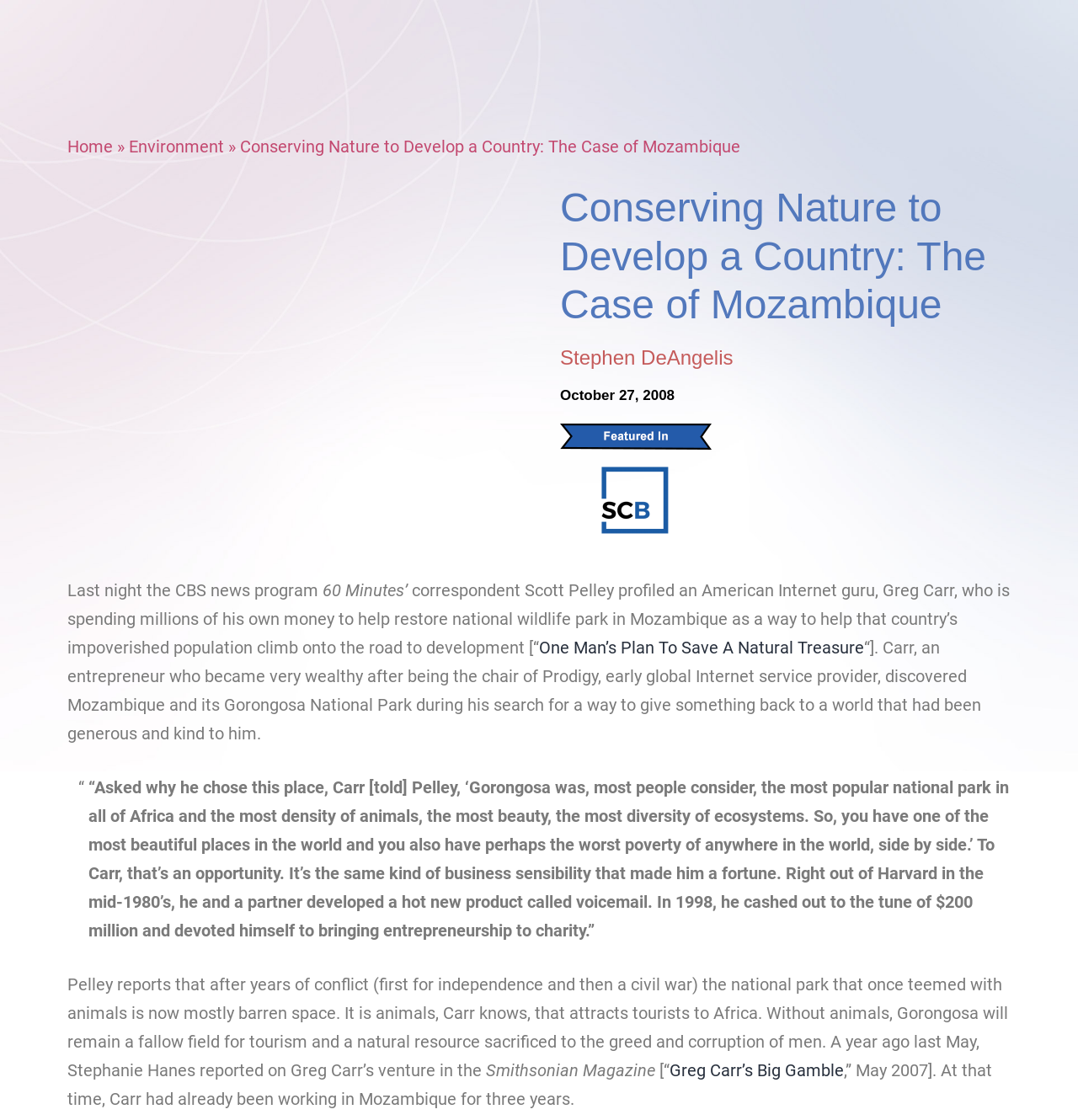What is the title of the article?
We need a detailed and exhaustive answer to the question. Please elaborate.

I found the answer by looking at the heading element with the text 'Conserving Nature to Develop a Country: The Case of Mozambique' and its corresponding static text element with the same text.